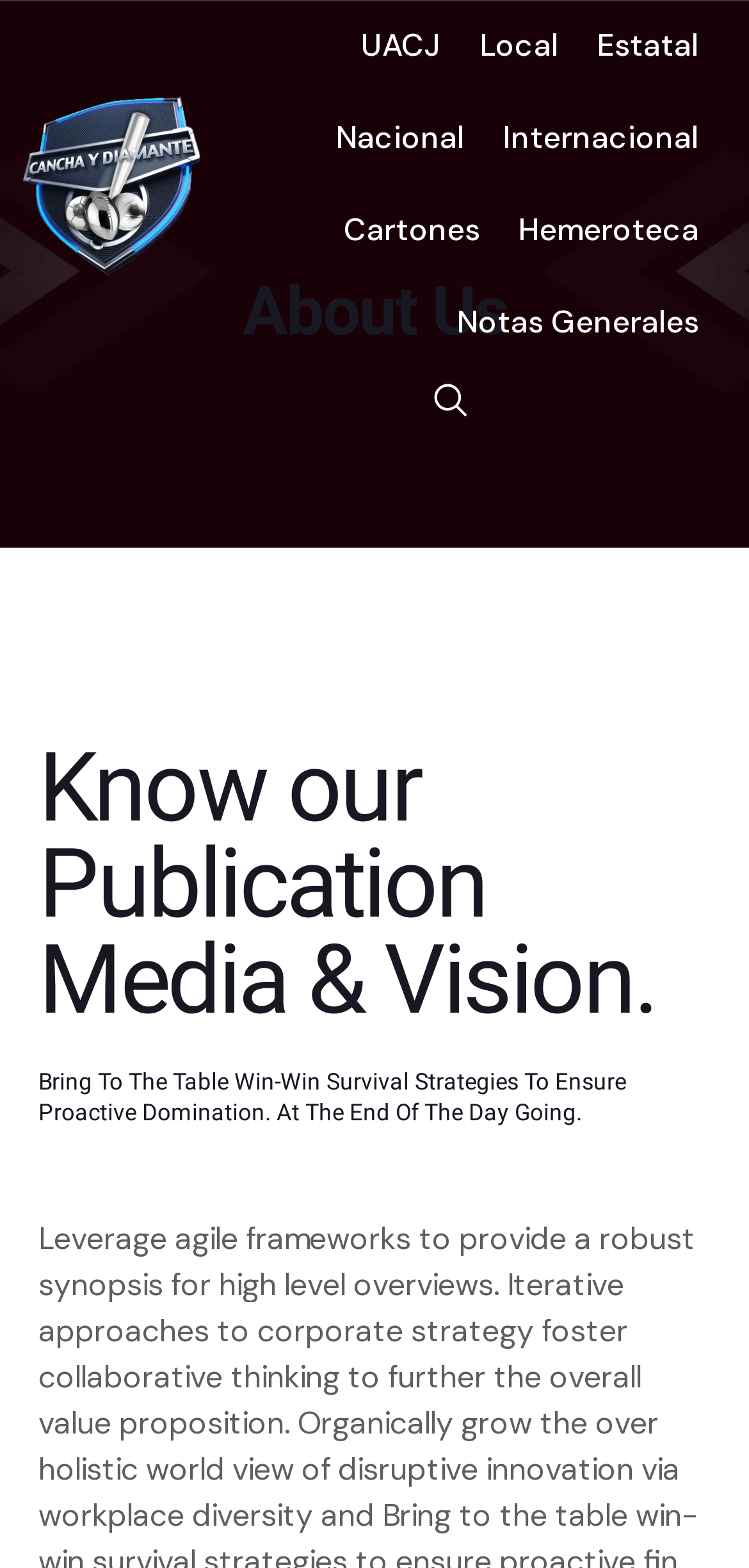Identify the bounding box coordinates of the element that should be clicked to fulfill this task: "search something". The coordinates should be provided as four float numbers between 0 and 1, i.e., [left, top, right, bottom].

[0.577, 0.235, 0.629, 0.275]